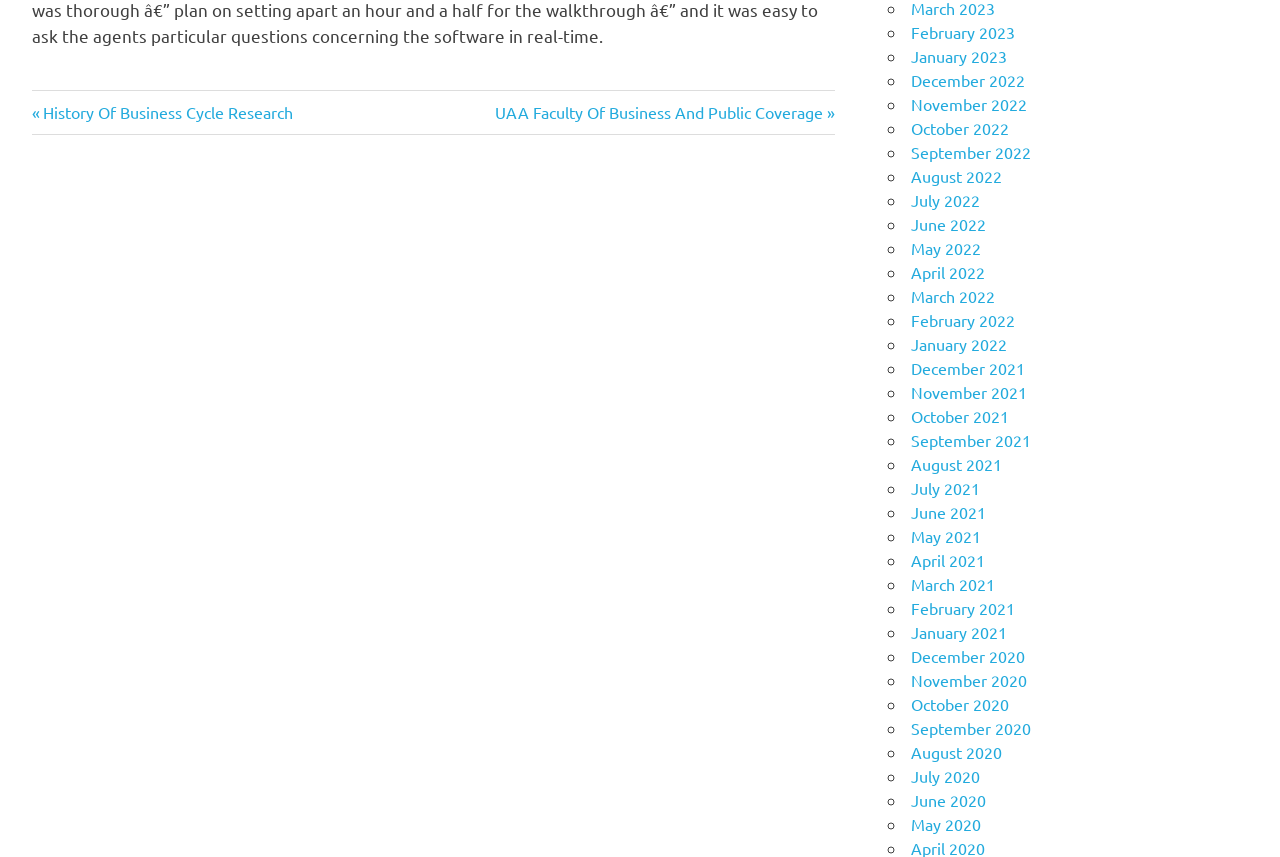Refer to the image and provide a thorough answer to this question:
What are the categories in the footer?

I found the answer by examining the footer section, where I saw three links labeled 'archives', 'business', and 'motor'. These are likely categories or sections of the website.